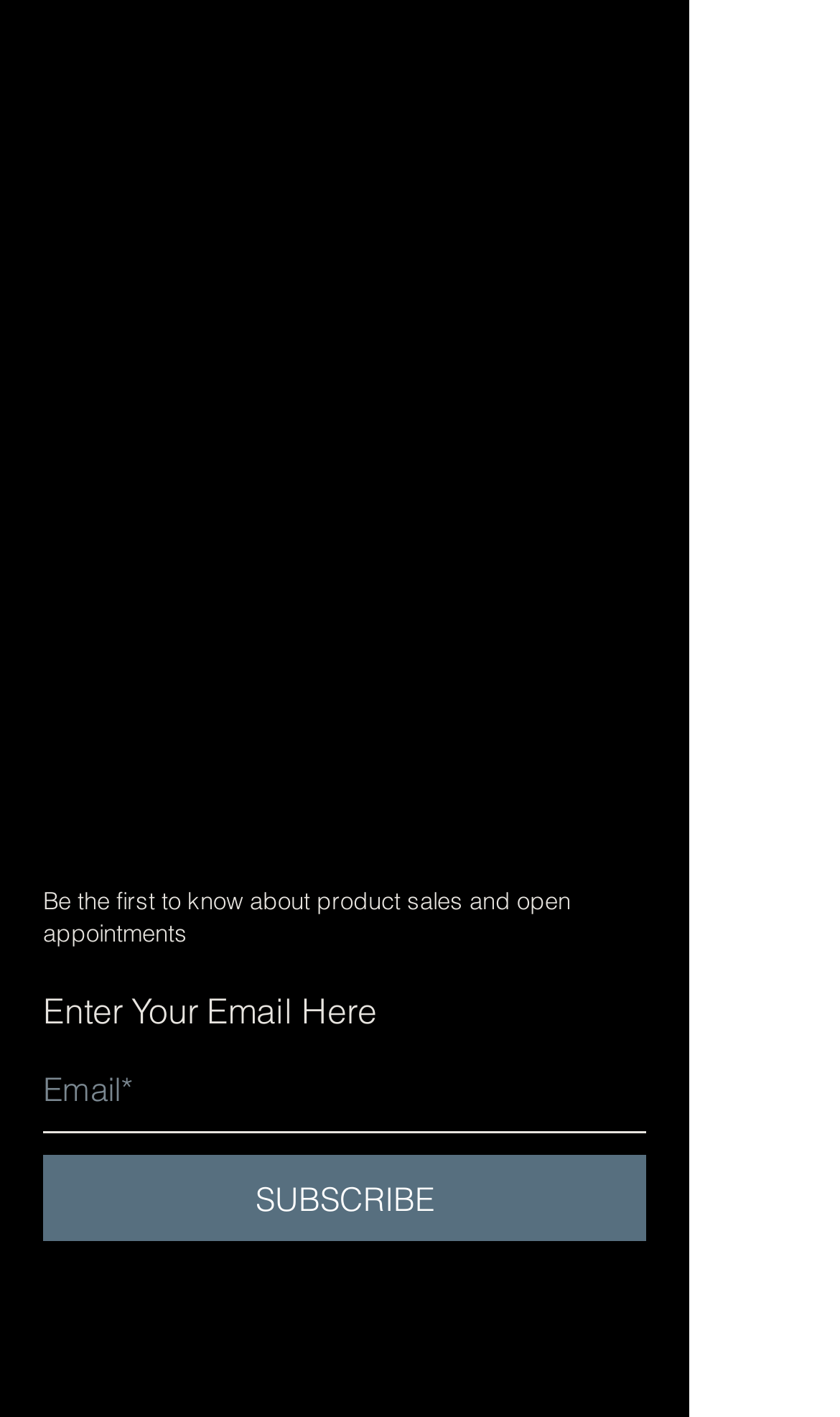Locate the bounding box coordinates of the clickable region necessary to complete the following instruction: "Visit the blog". Provide the coordinates in the format of four float numbers between 0 and 1, i.e., [left, top, right, bottom].

[0.036, 0.275, 0.1, 0.294]